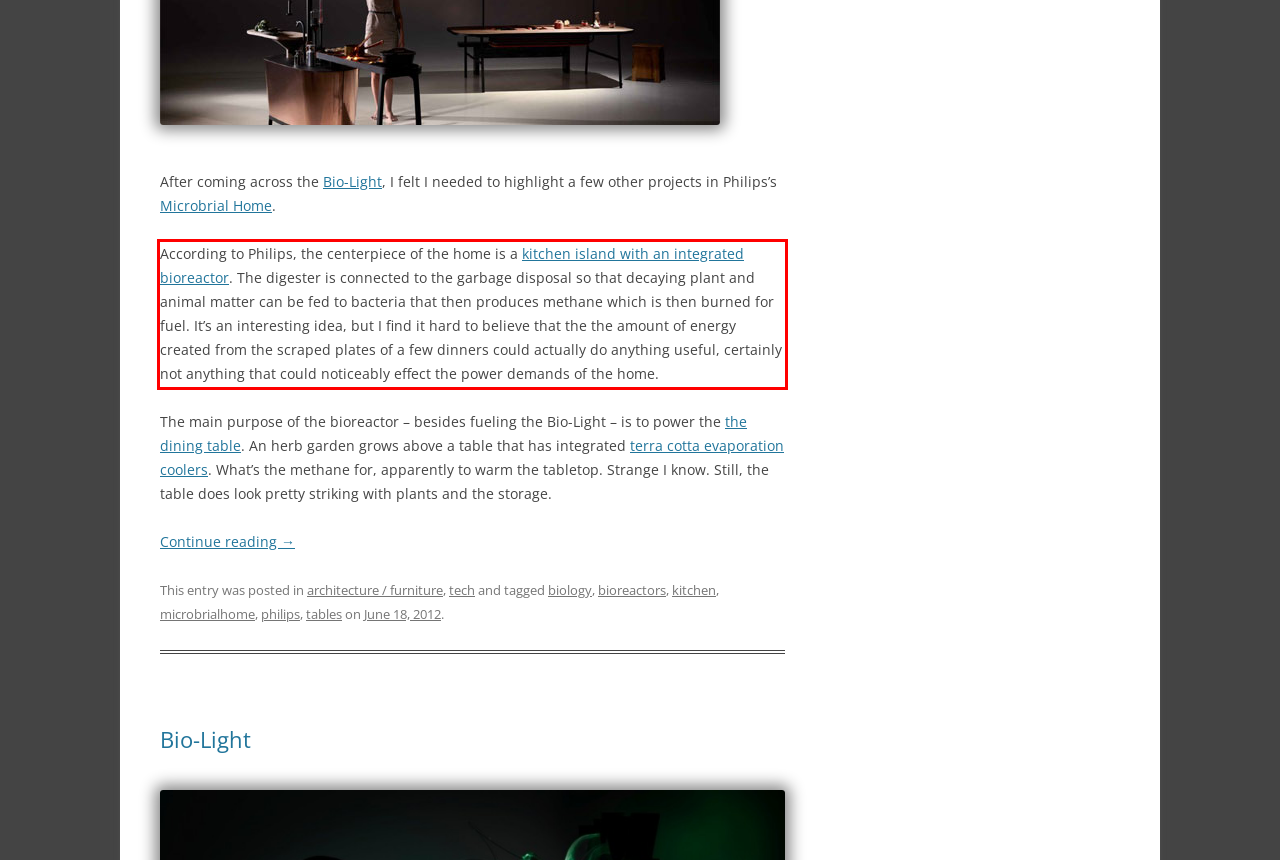Analyze the screenshot of the webpage and extract the text from the UI element that is inside the red bounding box.

According to Philips, the centerpiece of the home is a kitchen island with an integrated bioreactor. The digester is connected to the garbage disposal so that decaying plant and animal matter can be fed to bacteria that then produces methane which is then burned for fuel. It’s an interesting idea, but I find it hard to believe that the the amount of energy created from the scraped plates of a few dinners could actually do anything useful, certainly not anything that could noticeably effect the power demands of the home.